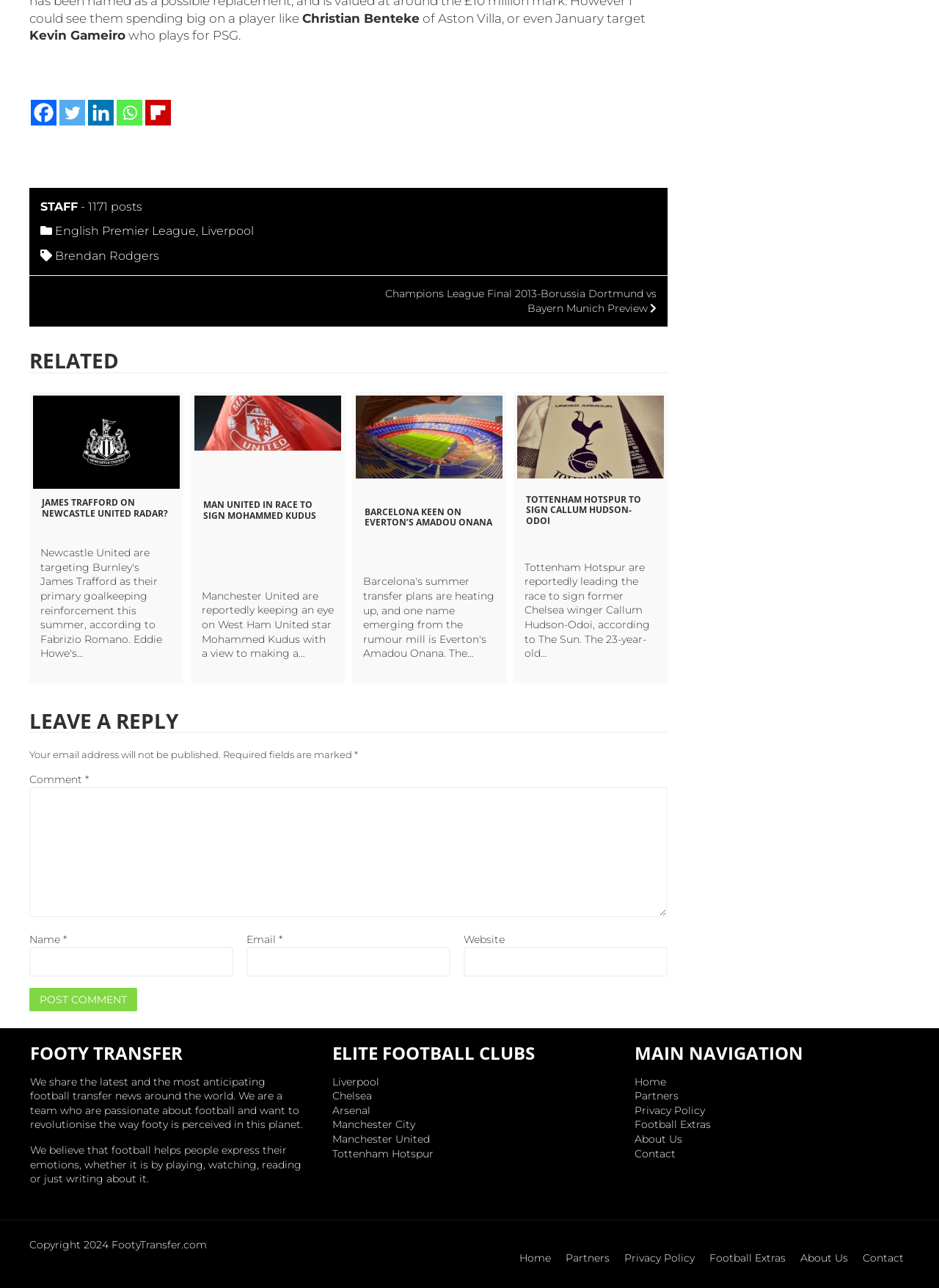Please identify the bounding box coordinates of the element's region that should be clicked to execute the following instruction: "Click on the Facebook link". The bounding box coordinates must be four float numbers between 0 and 1, i.e., [left, top, right, bottom].

[0.033, 0.078, 0.06, 0.097]